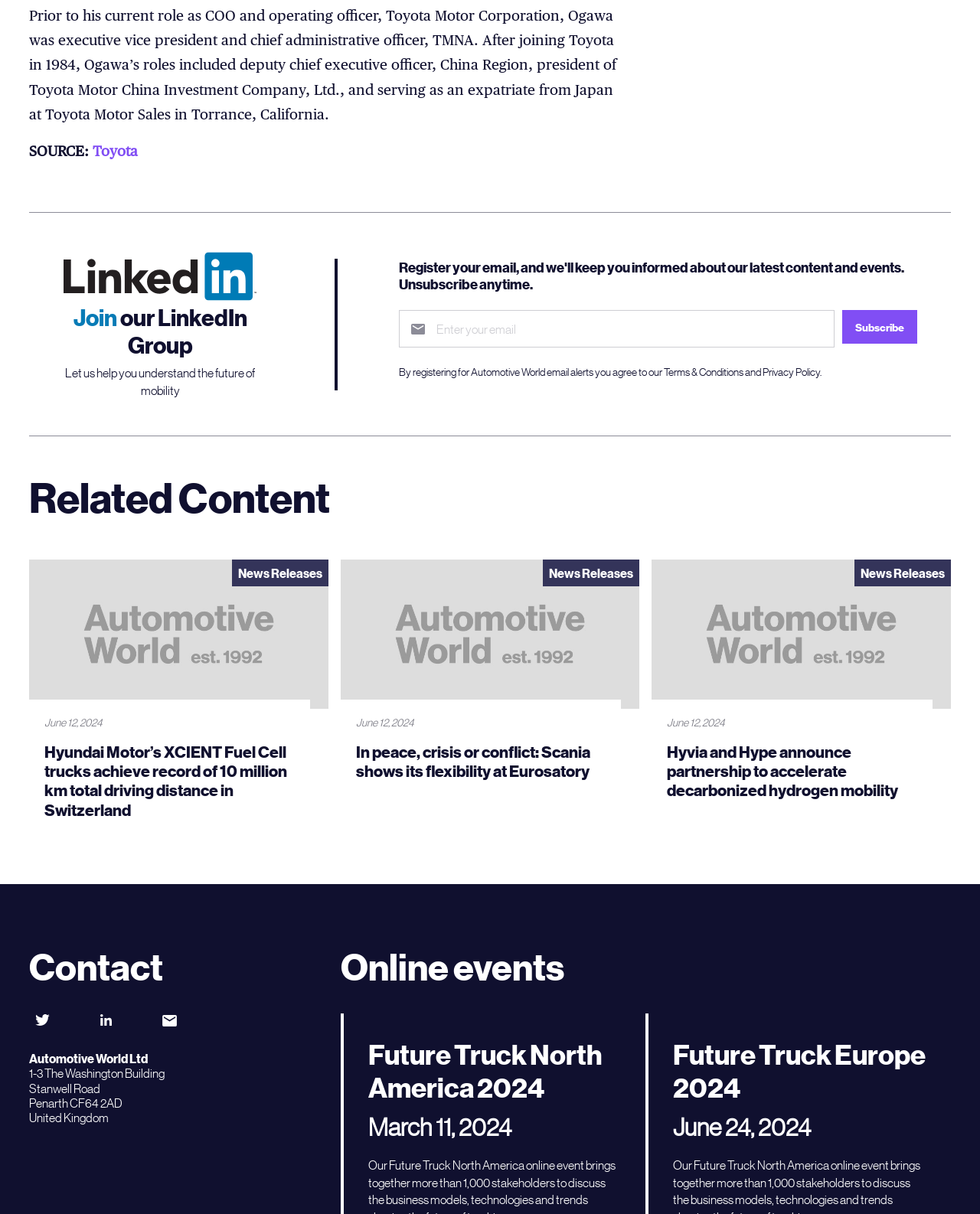Answer the question in a single word or phrase:
How many news releases are listed on the webpage?

3